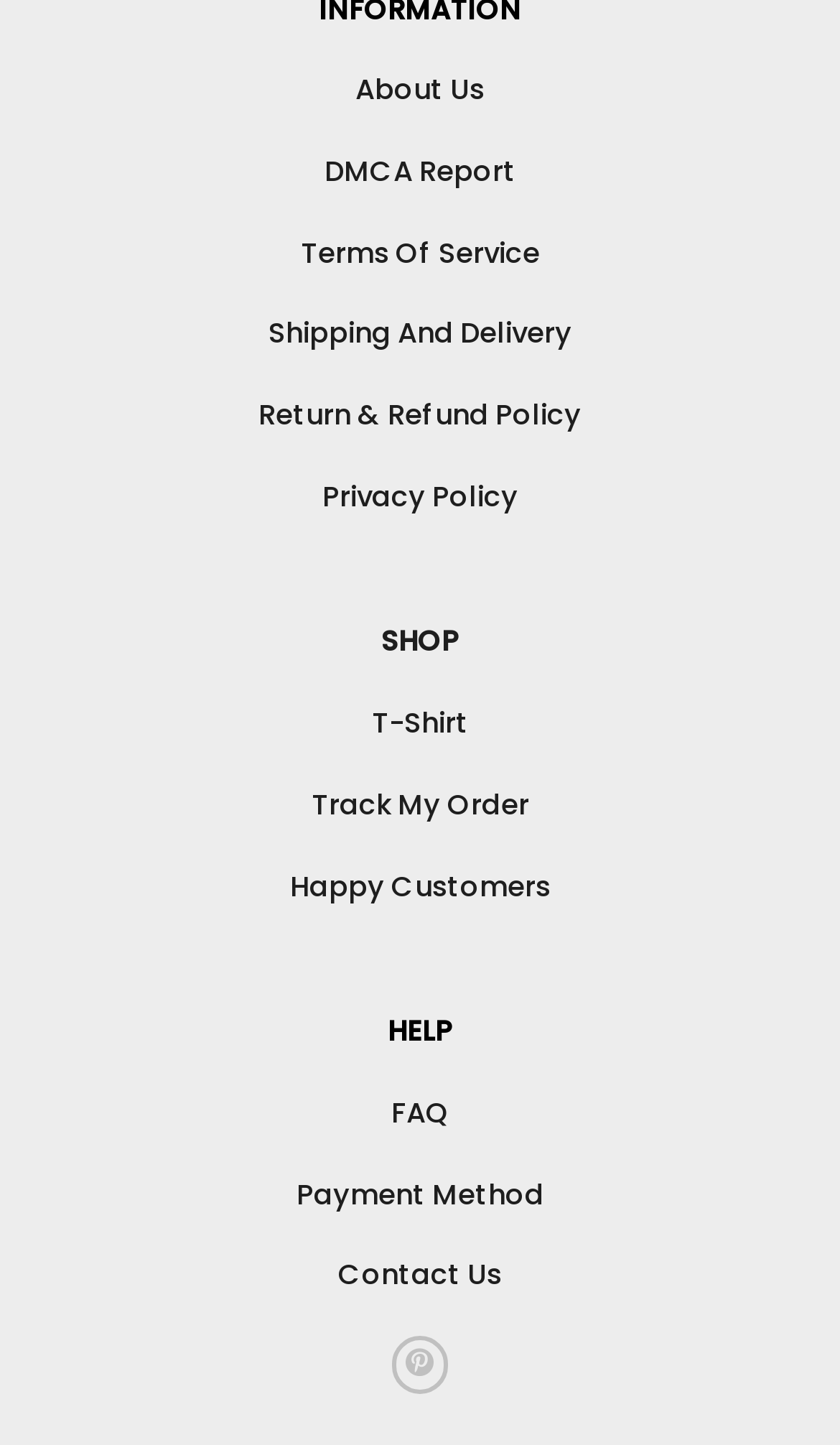Respond to the question below with a single word or phrase: What is the last link in the HELP section?

Contact Us